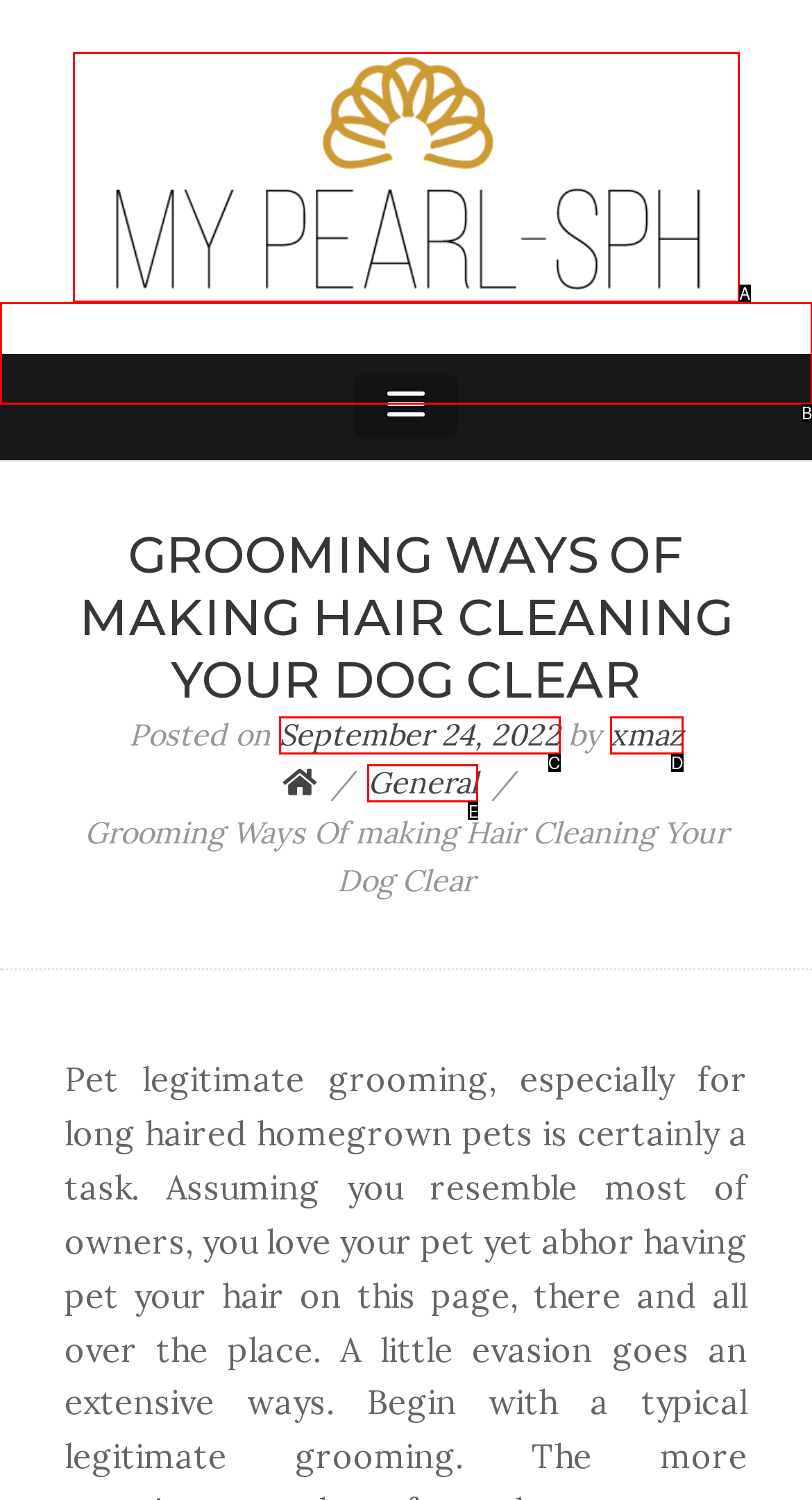Match the following description to a UI element: General
Provide the letter of the matching option directly.

E